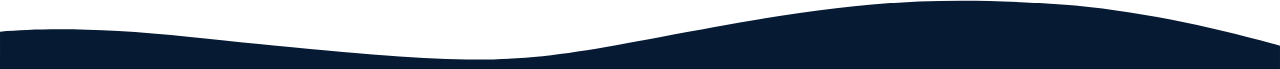What shape does the design element resemble?
Look at the screenshot and respond with one word or a short phrase.

Wave-like